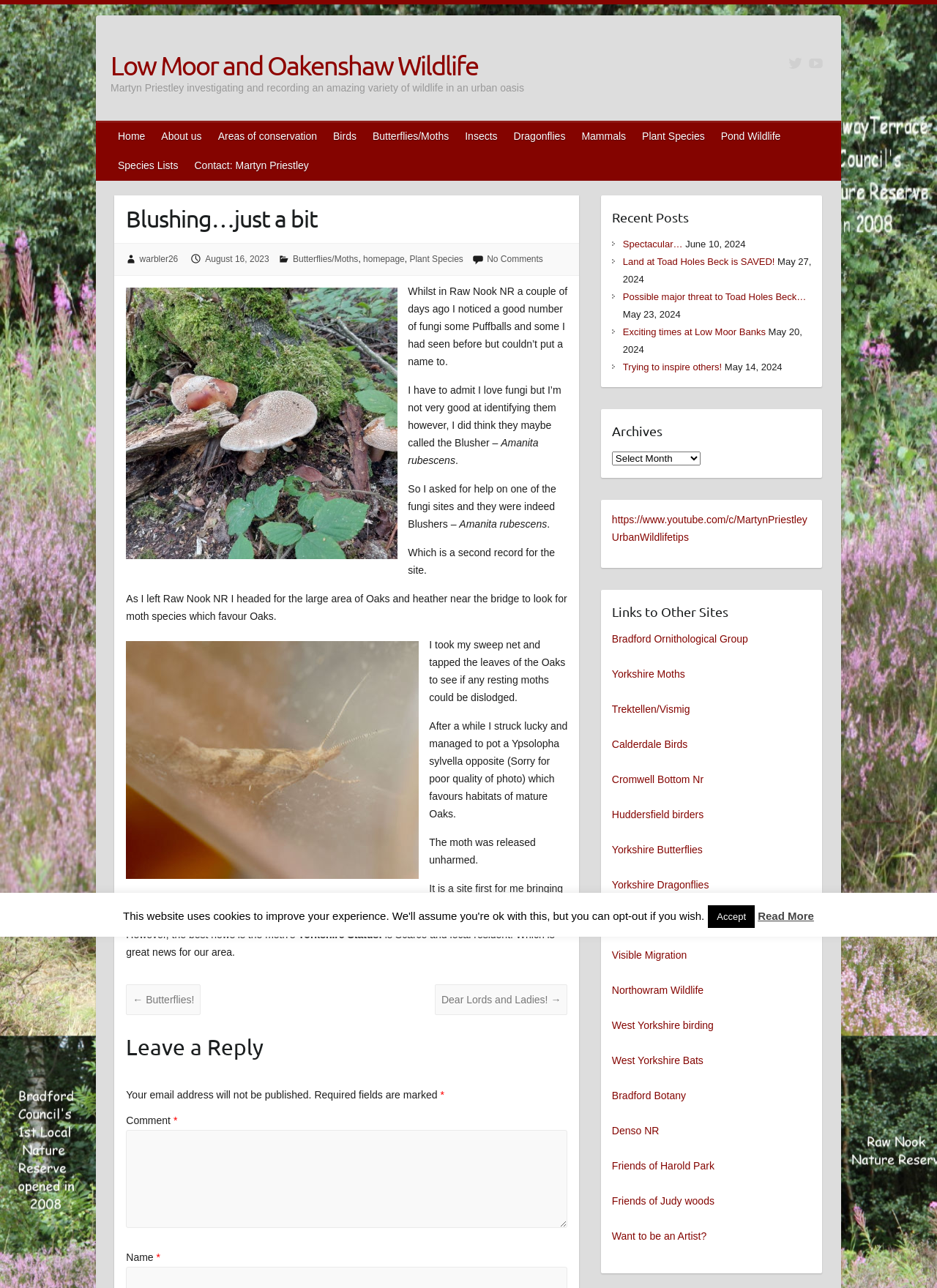Find the coordinates for the bounding box of the element with this description: "Bradford Urban Wildlife".

[0.653, 0.71, 0.766, 0.719]